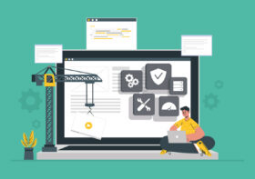Answer the question in one word or a short phrase:
What is the purpose of the construction crane in the image?

Ongoing development